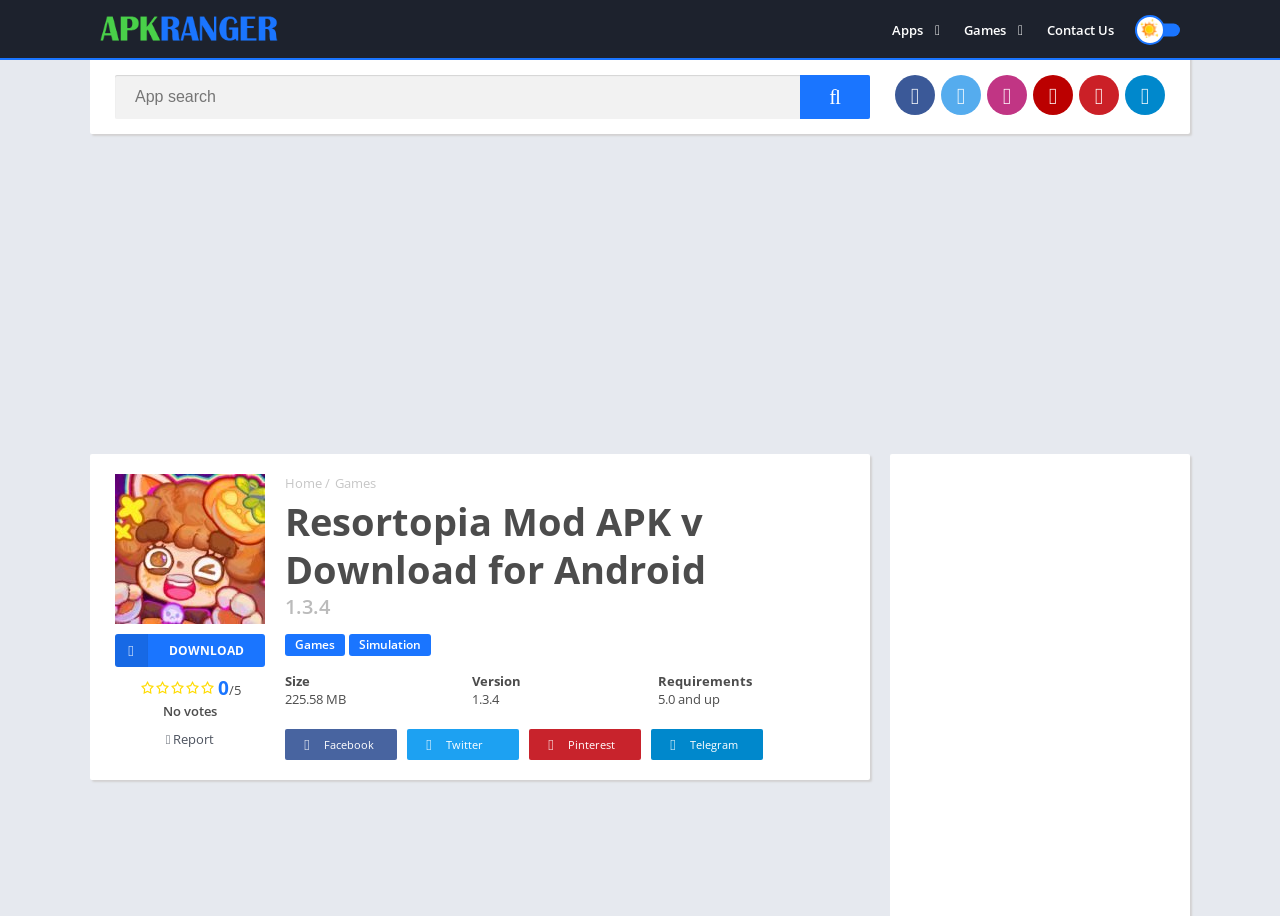Could you highlight the region that needs to be clicked to execute the instruction: "Search for an app"?

[0.09, 0.082, 0.68, 0.13]